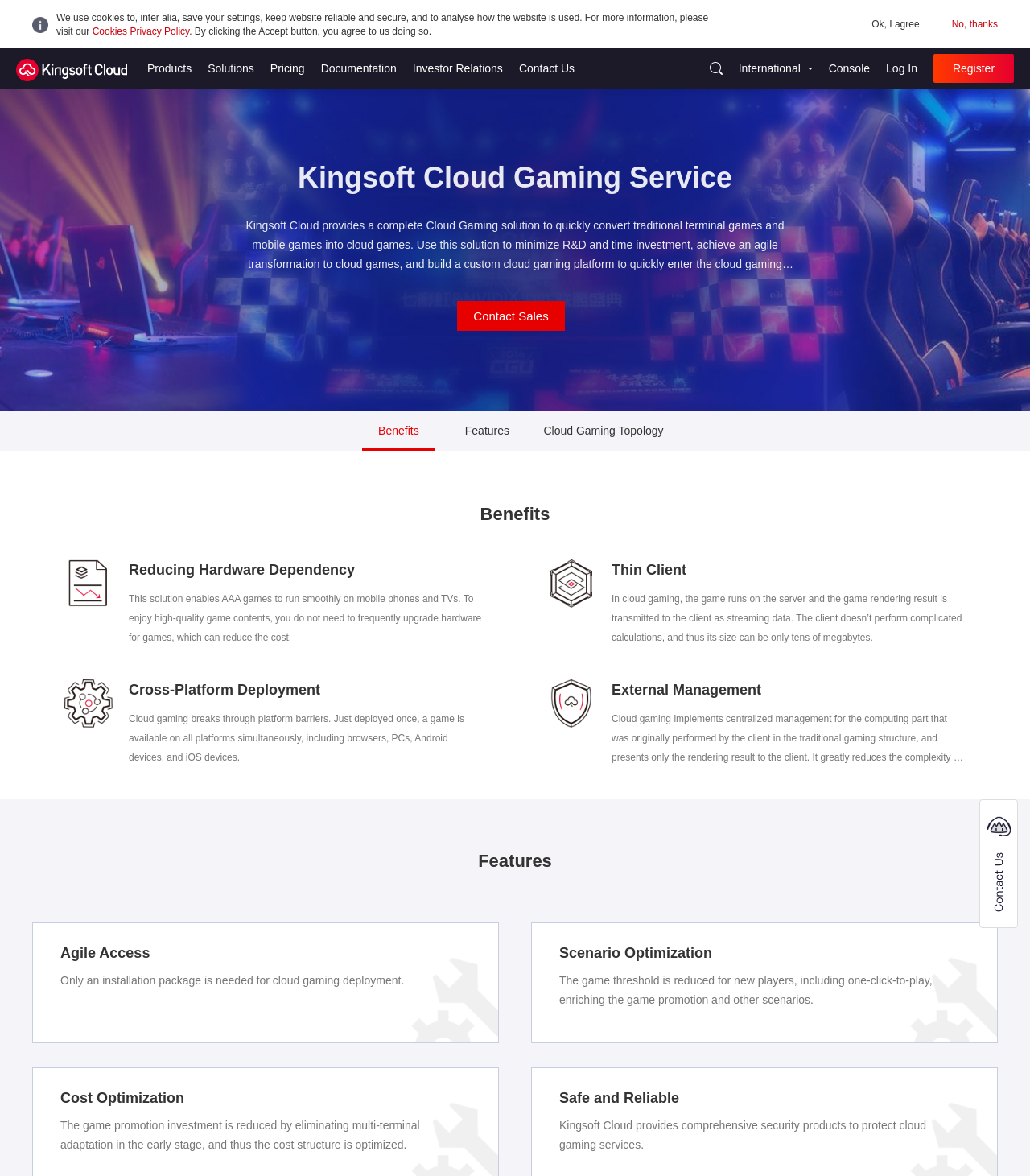What is the purpose of Kingsoft Cloud Gaming Service?
Based on the image, answer the question with as much detail as possible.

Based on the webpage content, Kingsoft Cloud Gaming Service provides a complete Cloud Gaming solution to quickly convert traditional terminal games and mobile games into cloud games, minimizing R&D and time investment, and achieving an agile transformation to cloud games.